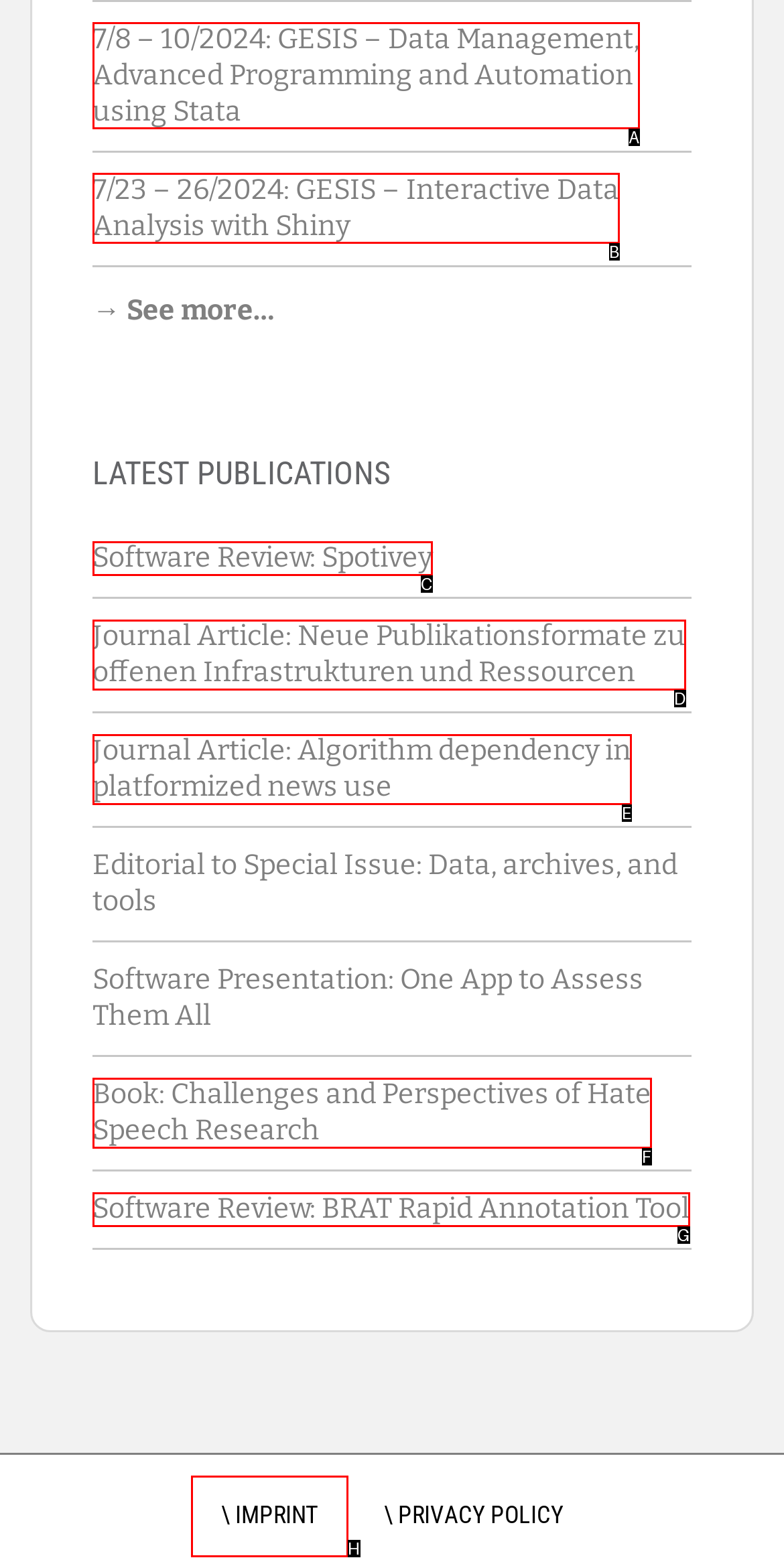Match the HTML element to the description: \ Imprint. Respond with the letter of the correct option directly.

H